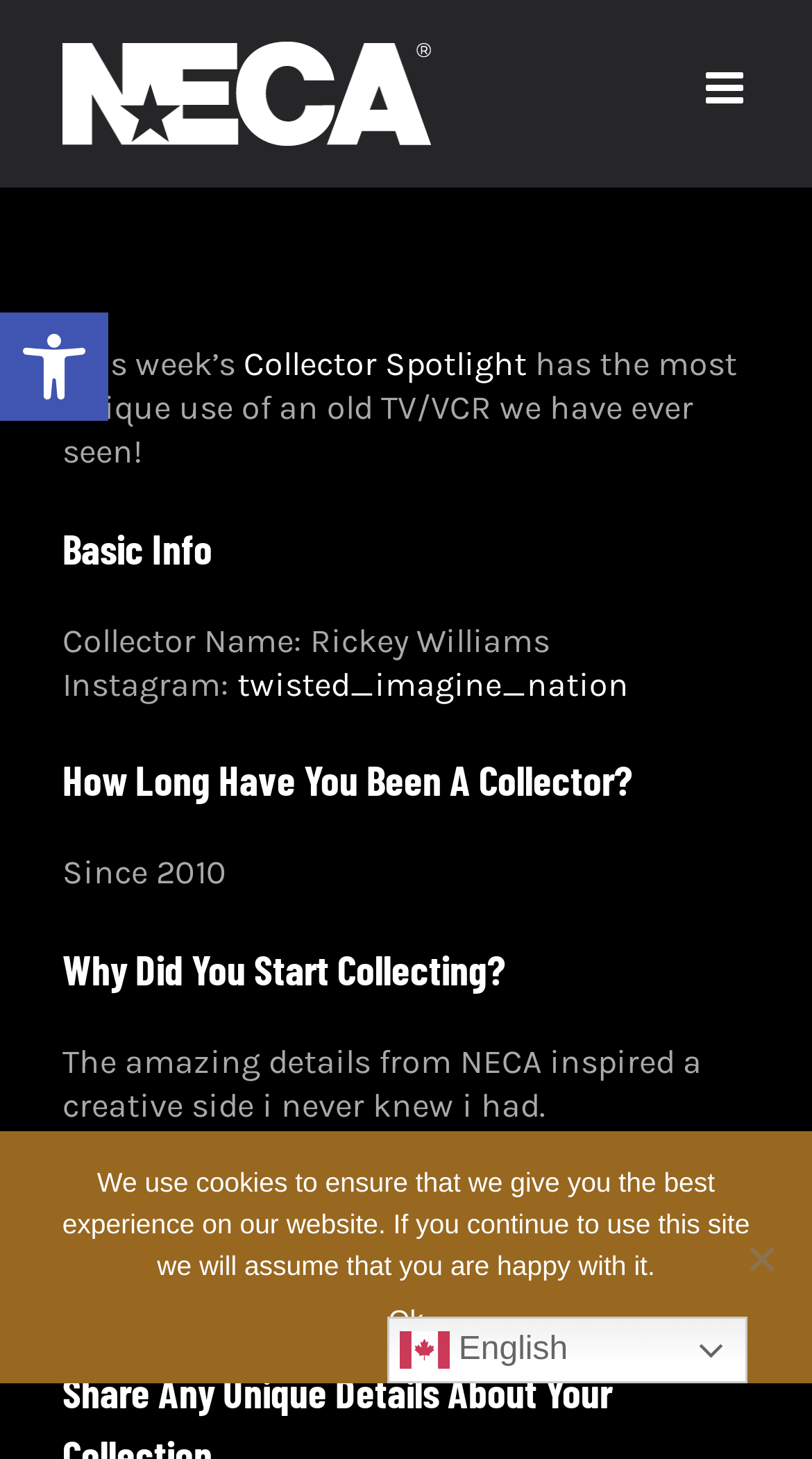What inspired the collector to start collecting?
Using the image provided, answer with just one word or phrase.

NECA's amazing details